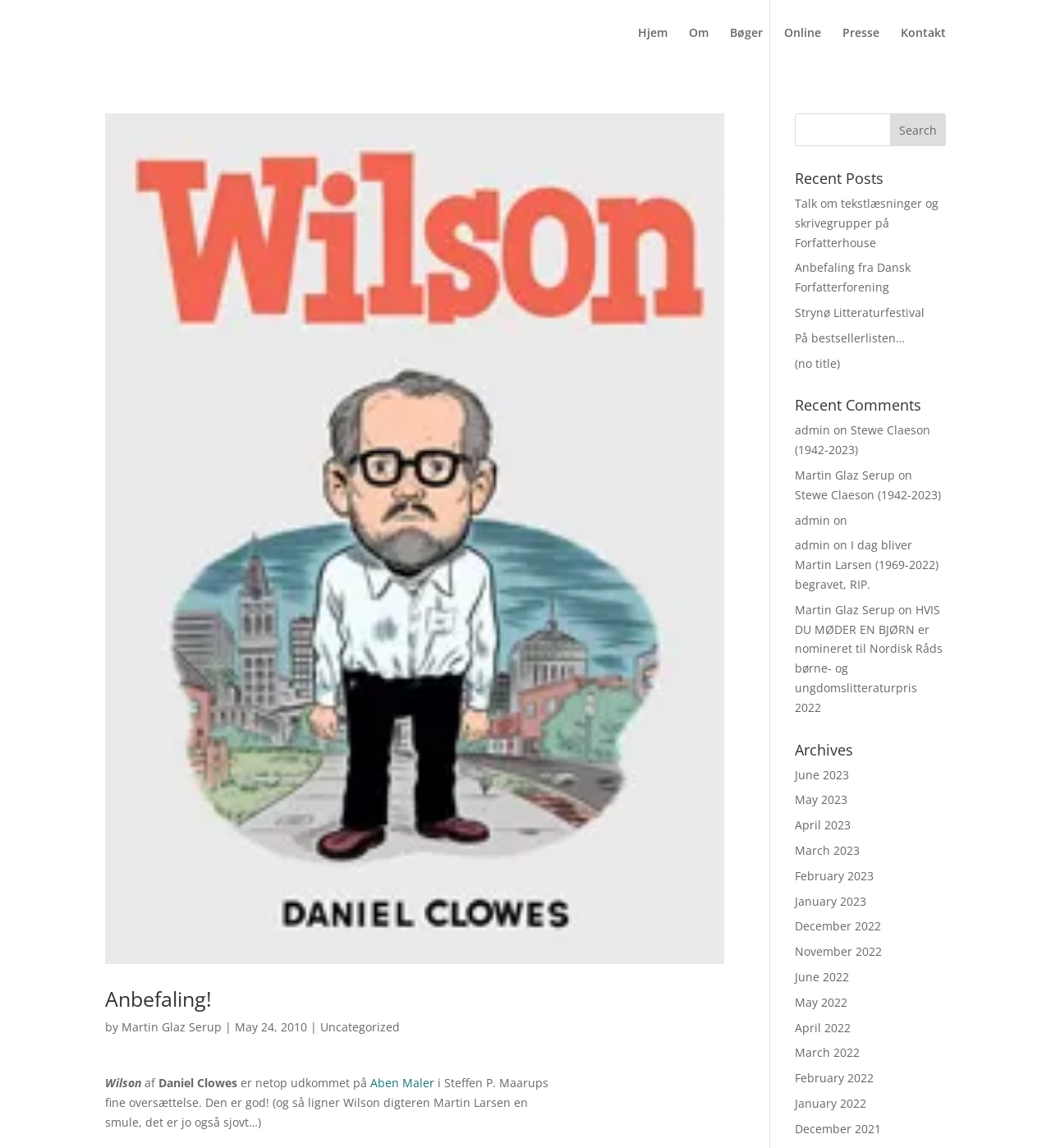Describe all the key features of the webpage in detail.

The webpage is an archive page of a blog or website, titled "Archives | Kornkammer". At the top, there is a navigation menu with six links: "Hjem", "Om", "Bøger", "Online", "Presse", and "Kontakt". 

Below the navigation menu, there is a main content area that takes up most of the page. The content is divided into several sections. The first section has a heading "Anbefaling!" and contains a link with the same text, an image, and a paragraph of text. The paragraph mentions "Martin Glaz Serup" and "May 24, 2010". 

To the right of the main content area, there is a sidebar with several sections. The first section has a search box with a "Search" button. Below the search box, there is a section titled "Recent Posts" with five links to recent posts. 

The next section is titled "Recent Comments" and lists several comments with the names of the commenters and the dates of the comments. 

Finally, there is a section titled "Archives" with links to archives for each month from June 2023 to December 2021.